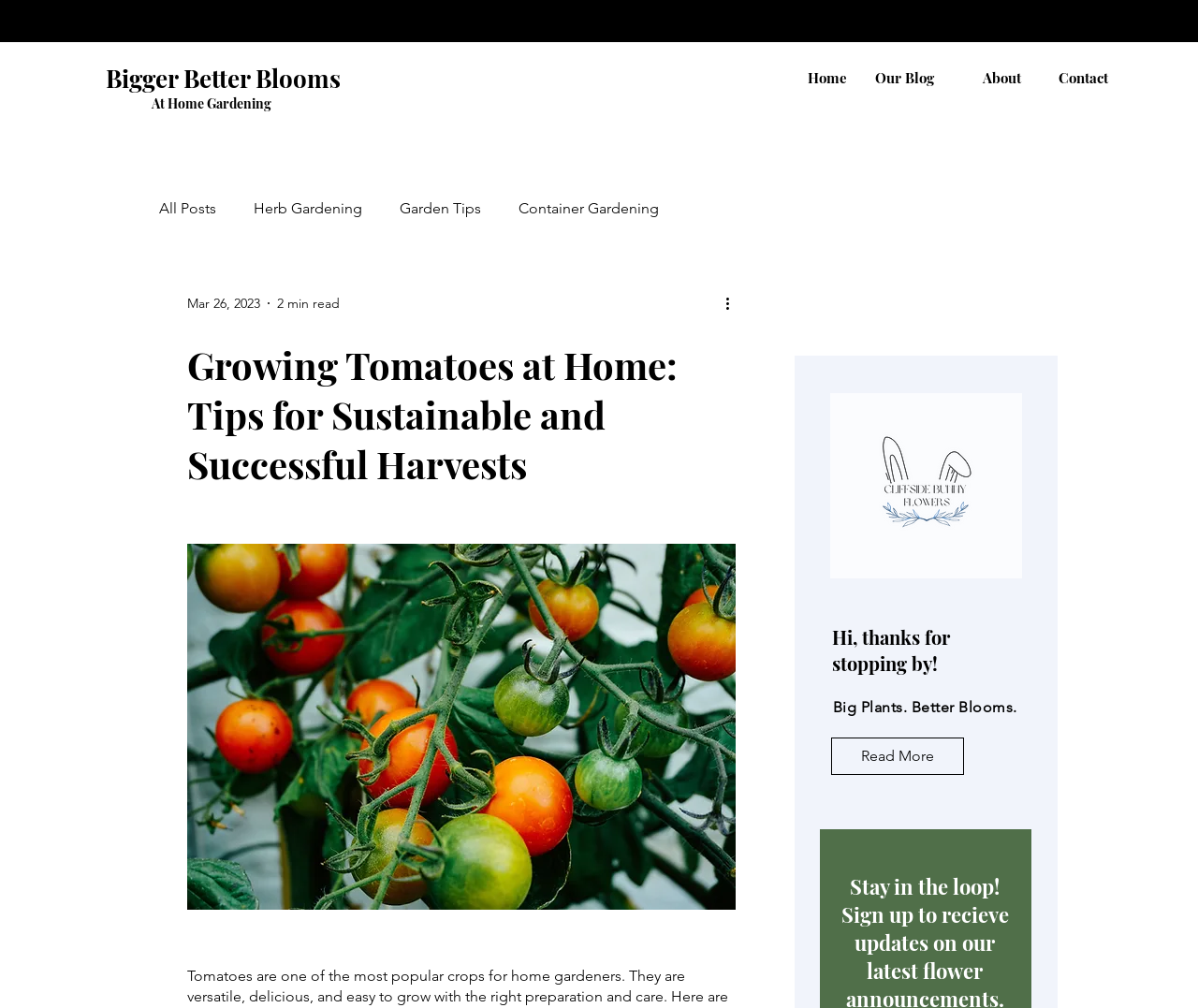What is the tagline of the blog?
Answer the question with as much detail as possible.

The webpage contains a static text element 'Big Plants. Better Blooms.' which is likely to be the tagline of the blog Cliffside Bunny Flowers.